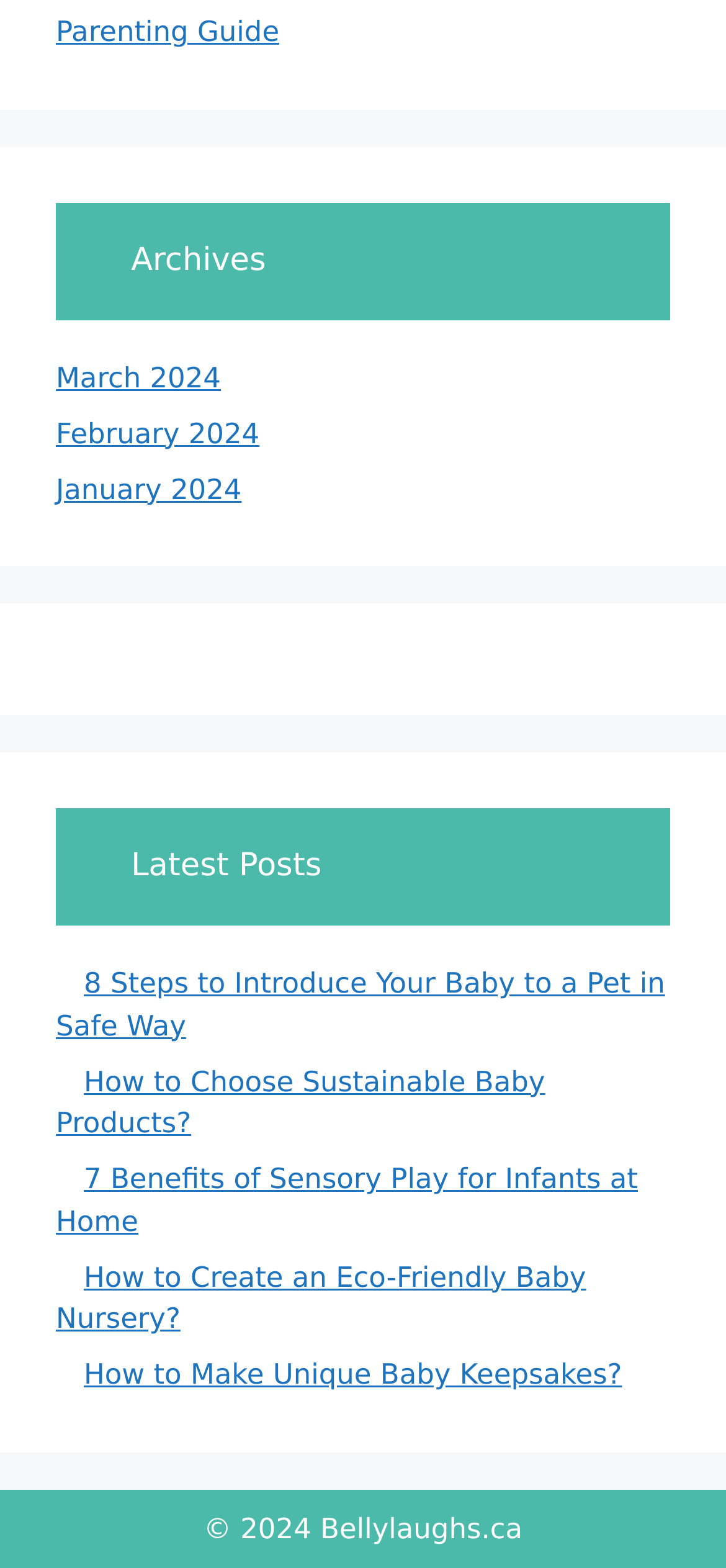Use a single word or phrase to respond to the question:
How many links are under the 'Archives' heading?

3